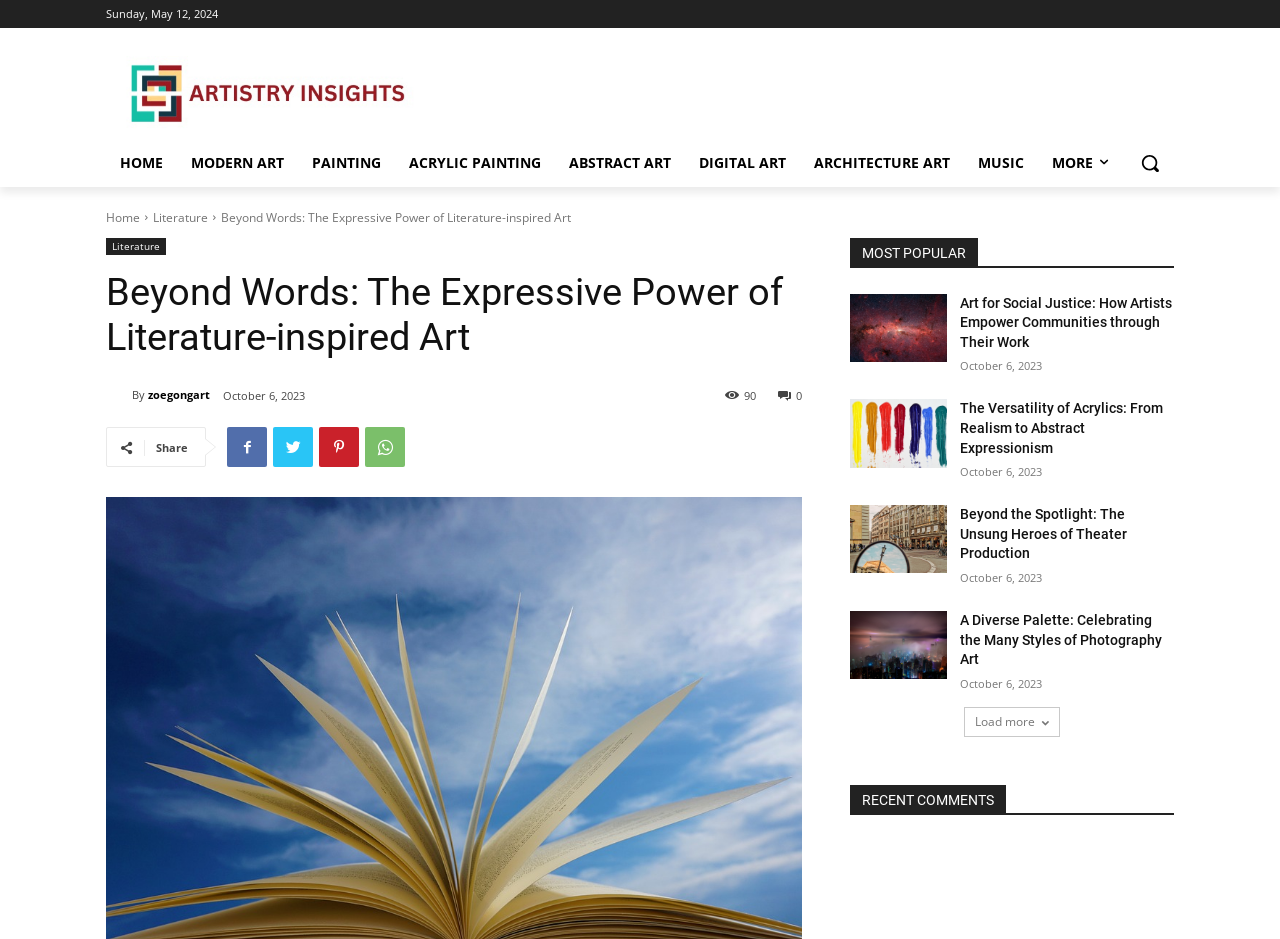Can you specify the bounding box coordinates of the area that needs to be clicked to fulfill the following instruction: "View the 'Art for Social Justice' article"?

[0.664, 0.313, 0.74, 0.385]